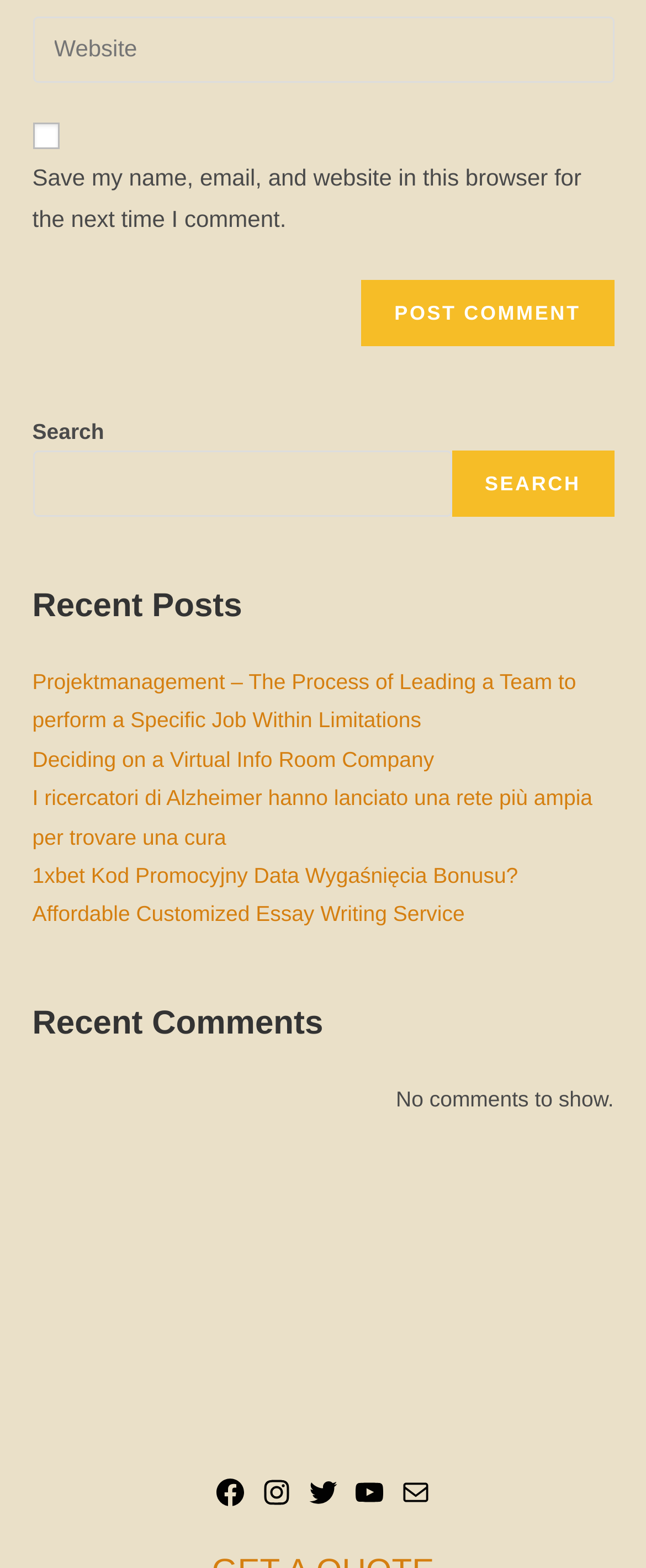What is the text on the button to post a comment?
Look at the screenshot and respond with one word or a short phrase.

POST COMMENT